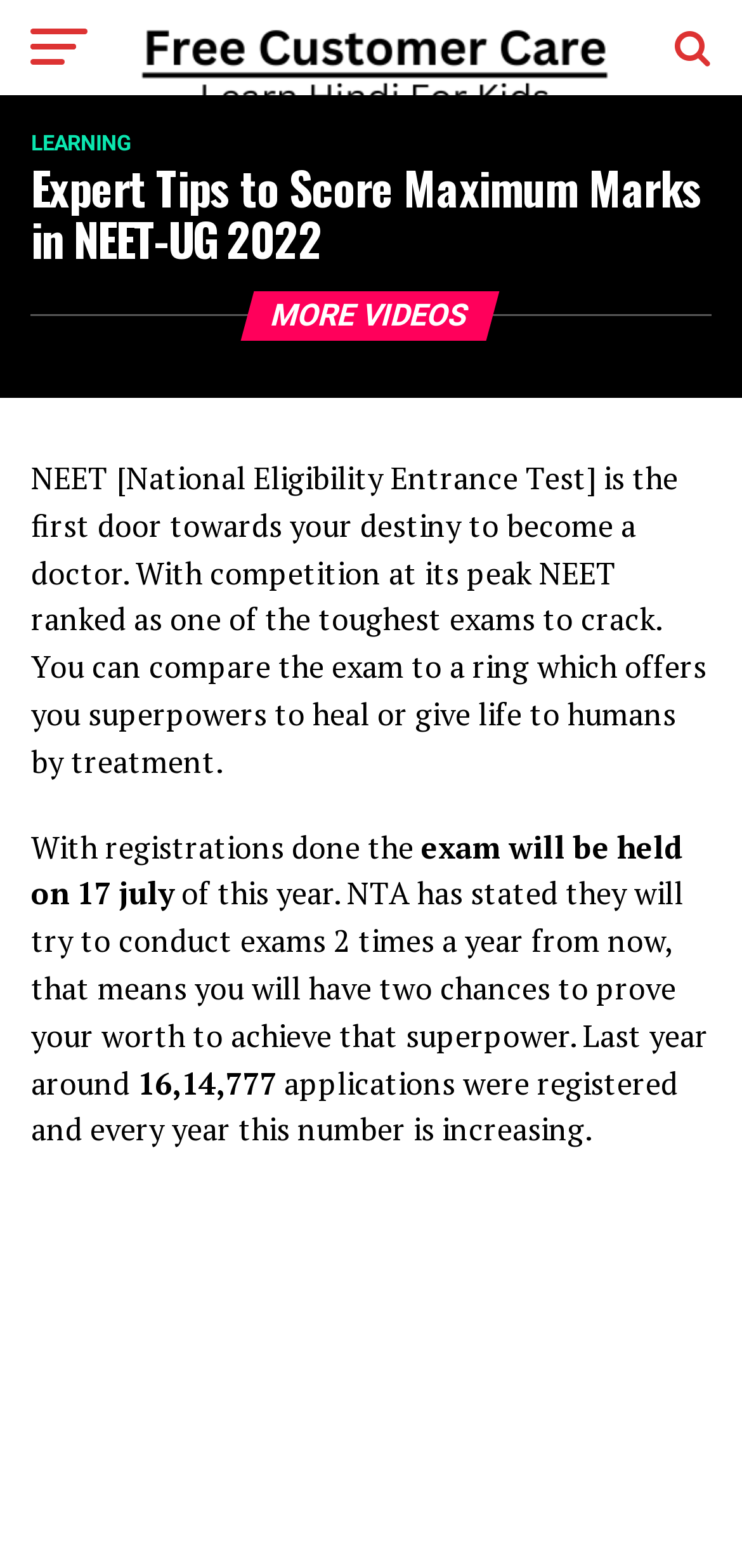How many applications were registered for NEET last year?
Look at the screenshot and respond with one word or a short phrase.

16,14,777